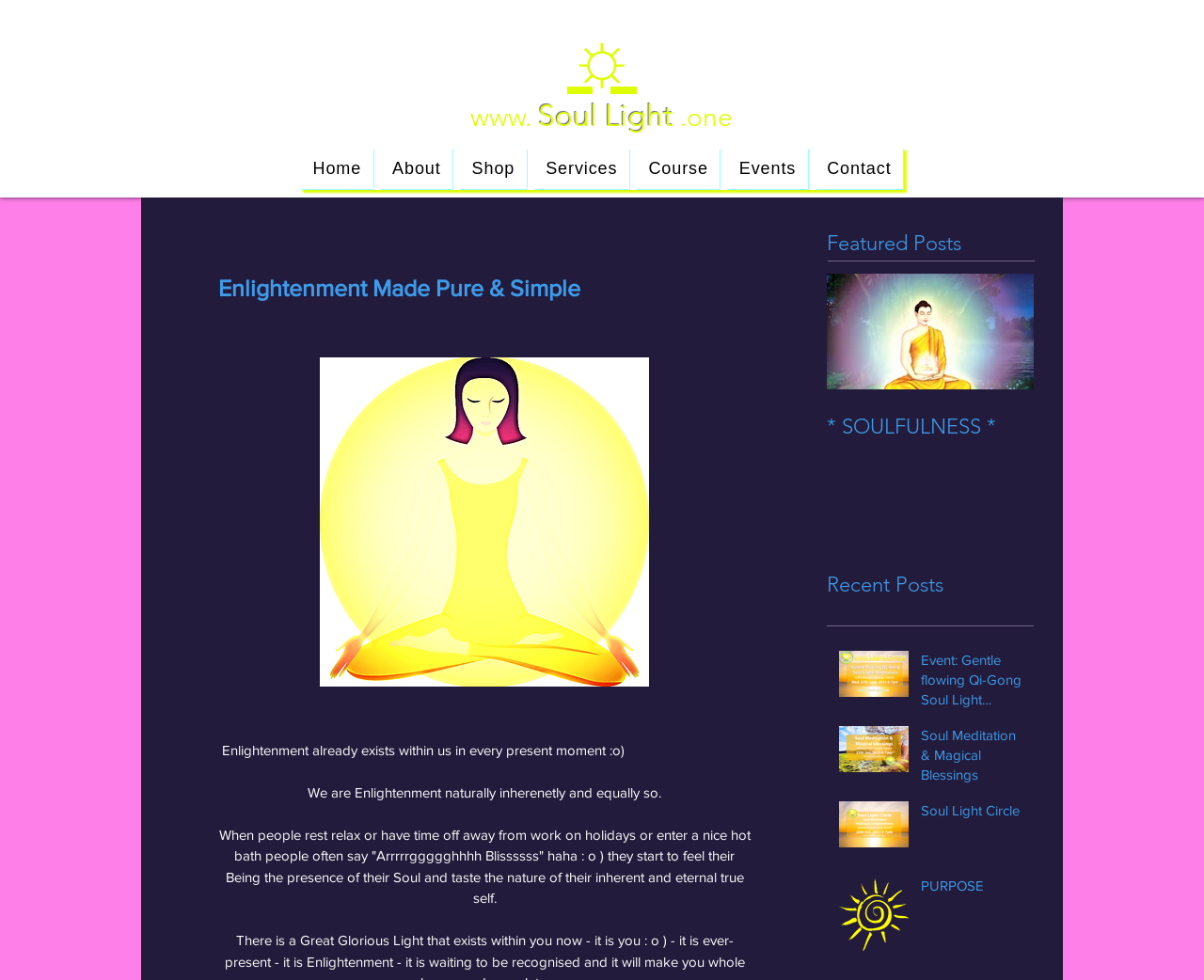Locate and provide the bounding box coordinates for the HTML element that matches this description: "Services".

[0.444, 0.152, 0.523, 0.193]